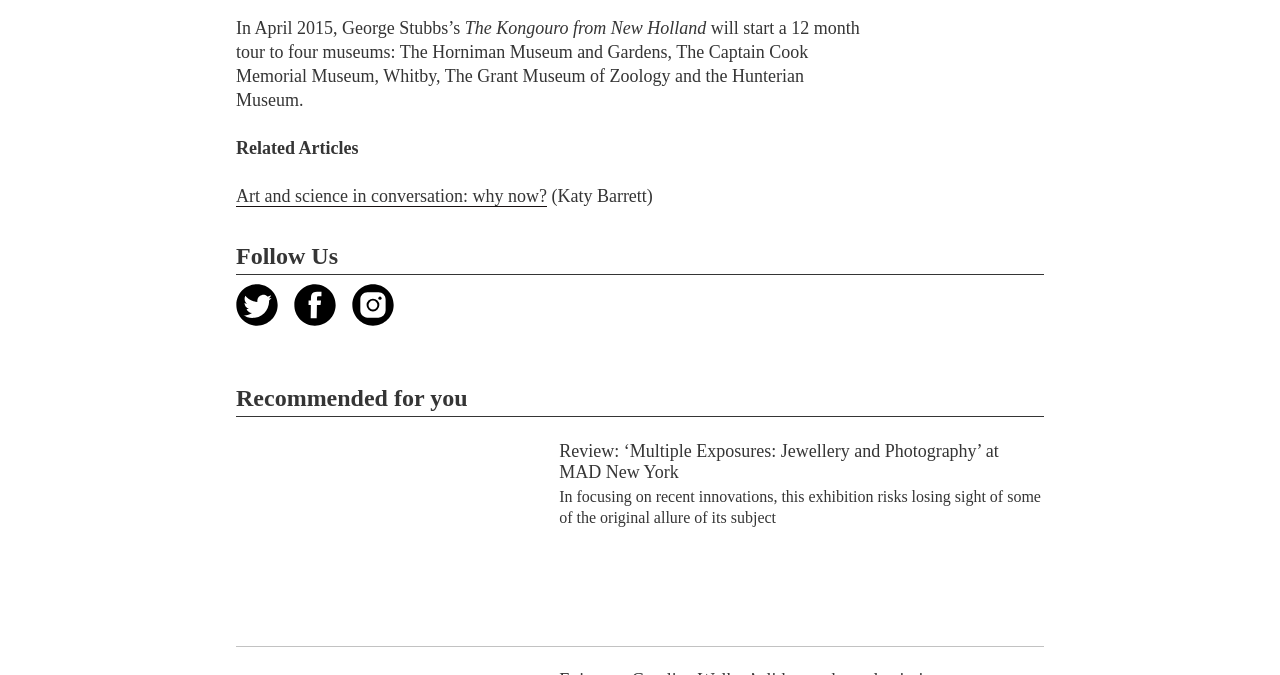How many links are under the 'Follow Us' heading?
Please answer the question with as much detail and depth as you can.

The question asks for the number of links under the 'Follow Us' heading. By reading the link elements under the 'Follow Us' heading, we can count the number of links, which is 4.